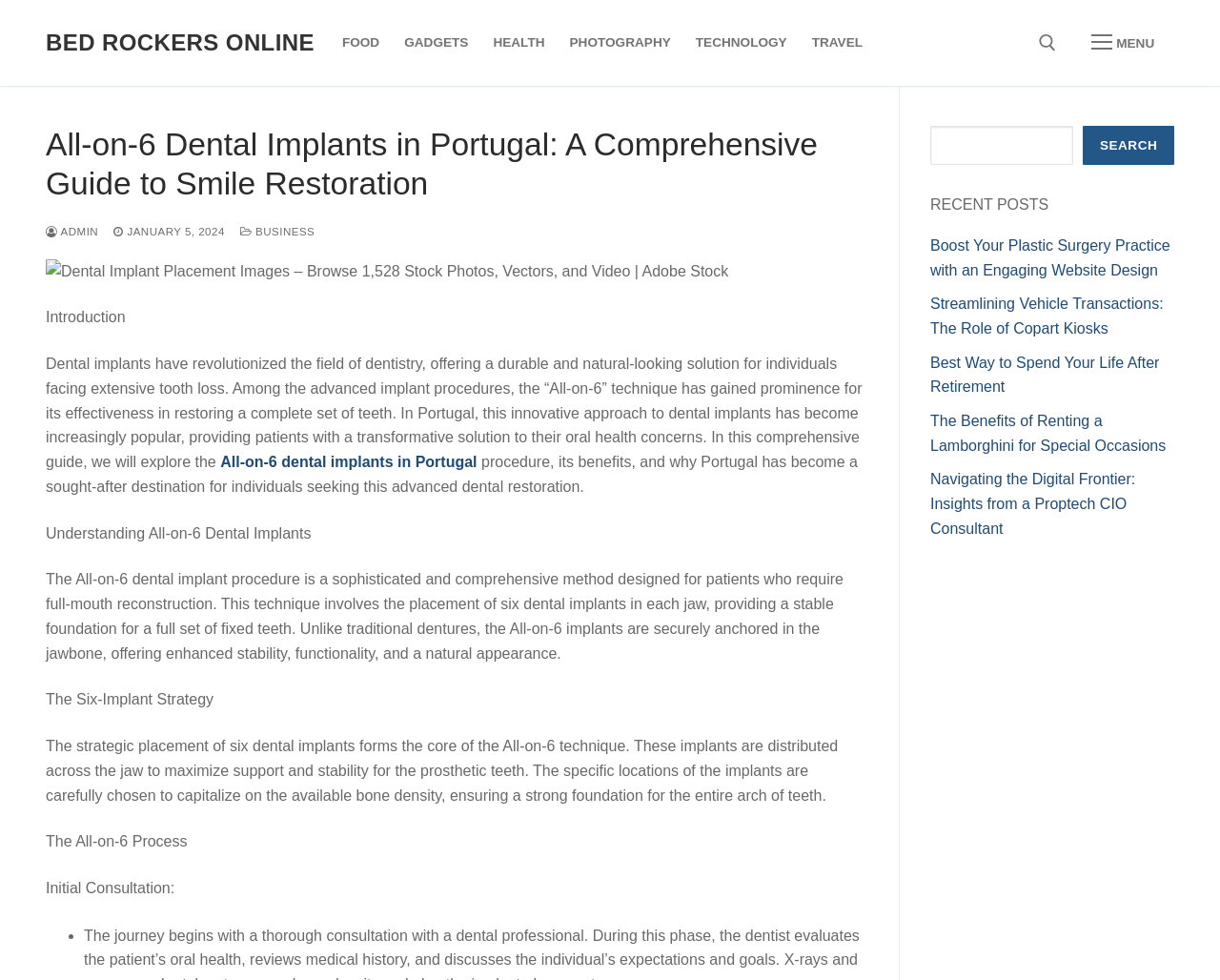Find the bounding box coordinates of the element to click in order to complete this instruction: "Click on HEALTH". The bounding box coordinates must be four float numbers between 0 and 1, denoted as [left, top, right, bottom].

[0.394, 0.025, 0.457, 0.062]